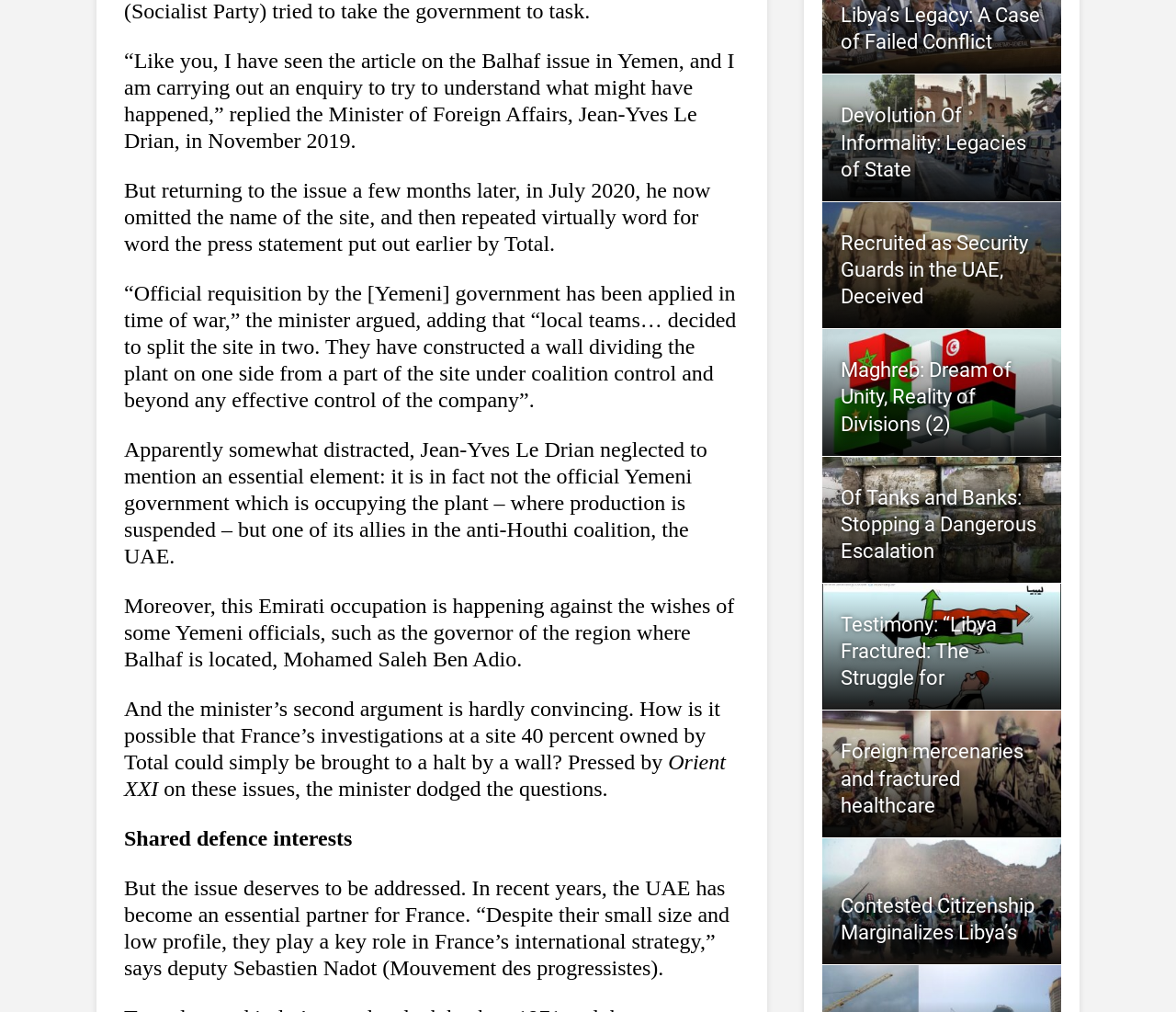Indicate the bounding box coordinates of the element that must be clicked to execute the instruction: "Click on 'Devolution Of Informality: Legacies of State'". The coordinates should be given as four float numbers between 0 and 1, i.e., [left, top, right, bottom].

[0.715, 0.103, 0.873, 0.179]